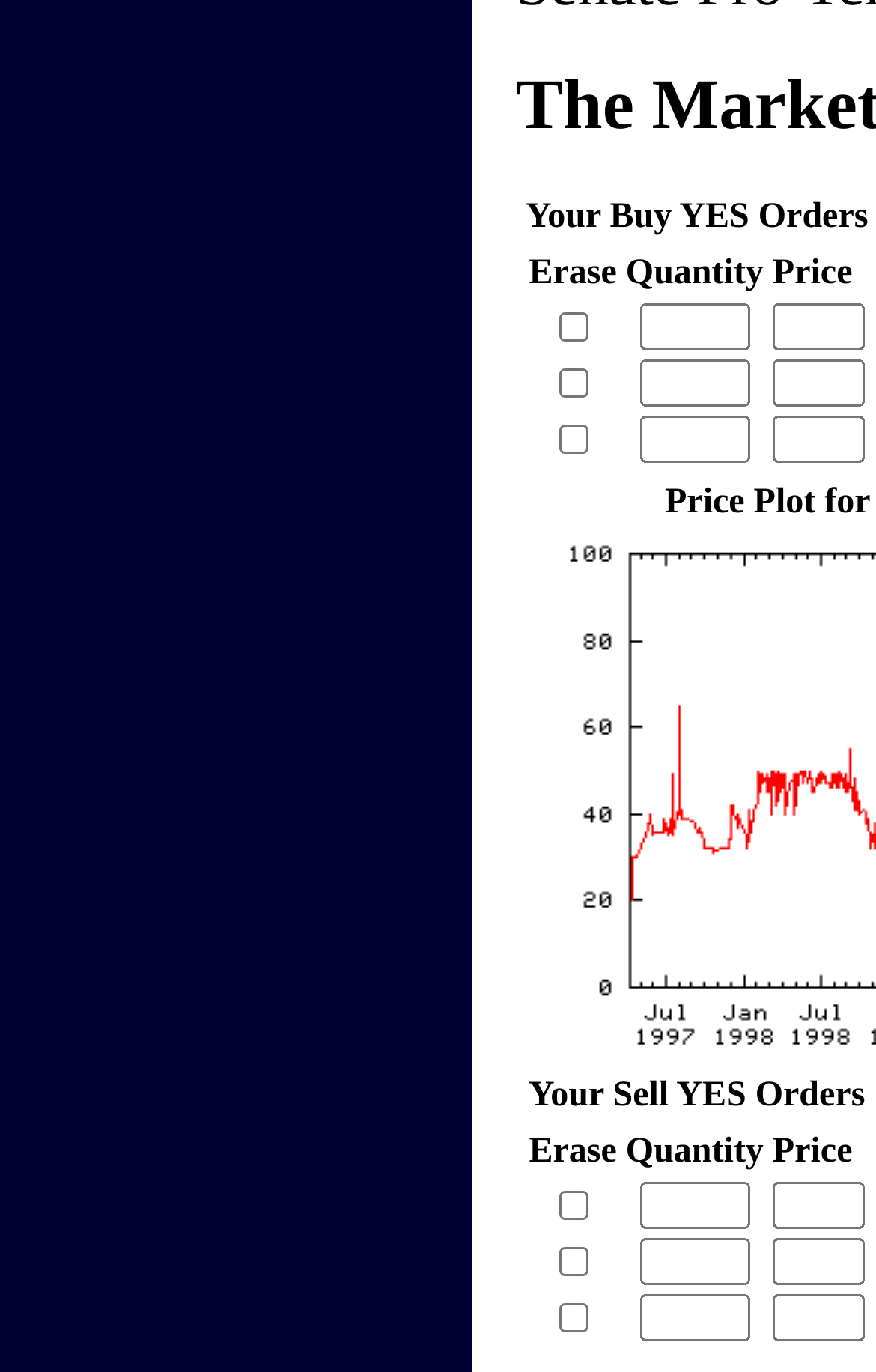Please identify the bounding box coordinates for the region that you need to click to follow this instruction: "Enter quantity in the second row of Your Sell YES Orders".

[0.73, 0.861, 0.856, 0.896]